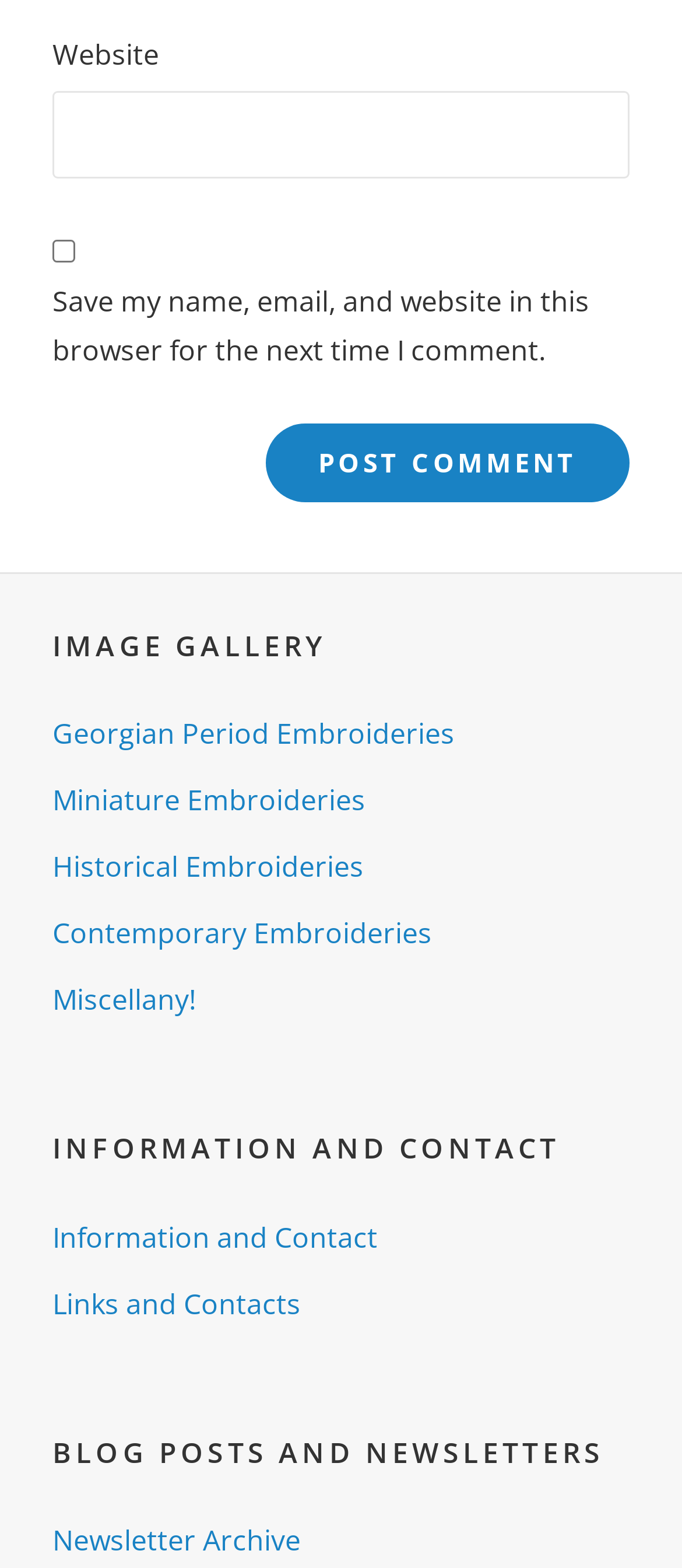Locate the bounding box coordinates of the clickable region necessary to complete the following instruction: "Check save my name and email". Provide the coordinates in the format of four float numbers between 0 and 1, i.e., [left, top, right, bottom].

[0.077, 0.153, 0.11, 0.167]